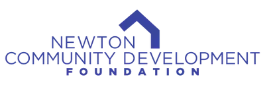What is emphasized in the NCDF logo?
Please respond to the question with a detailed and well-explained answer.

According to the caption, the word 'COMMUNITY' is emphasized with slightly larger letters in the NCDF logo, symbolizing the foundation's commitment to fostering community development.